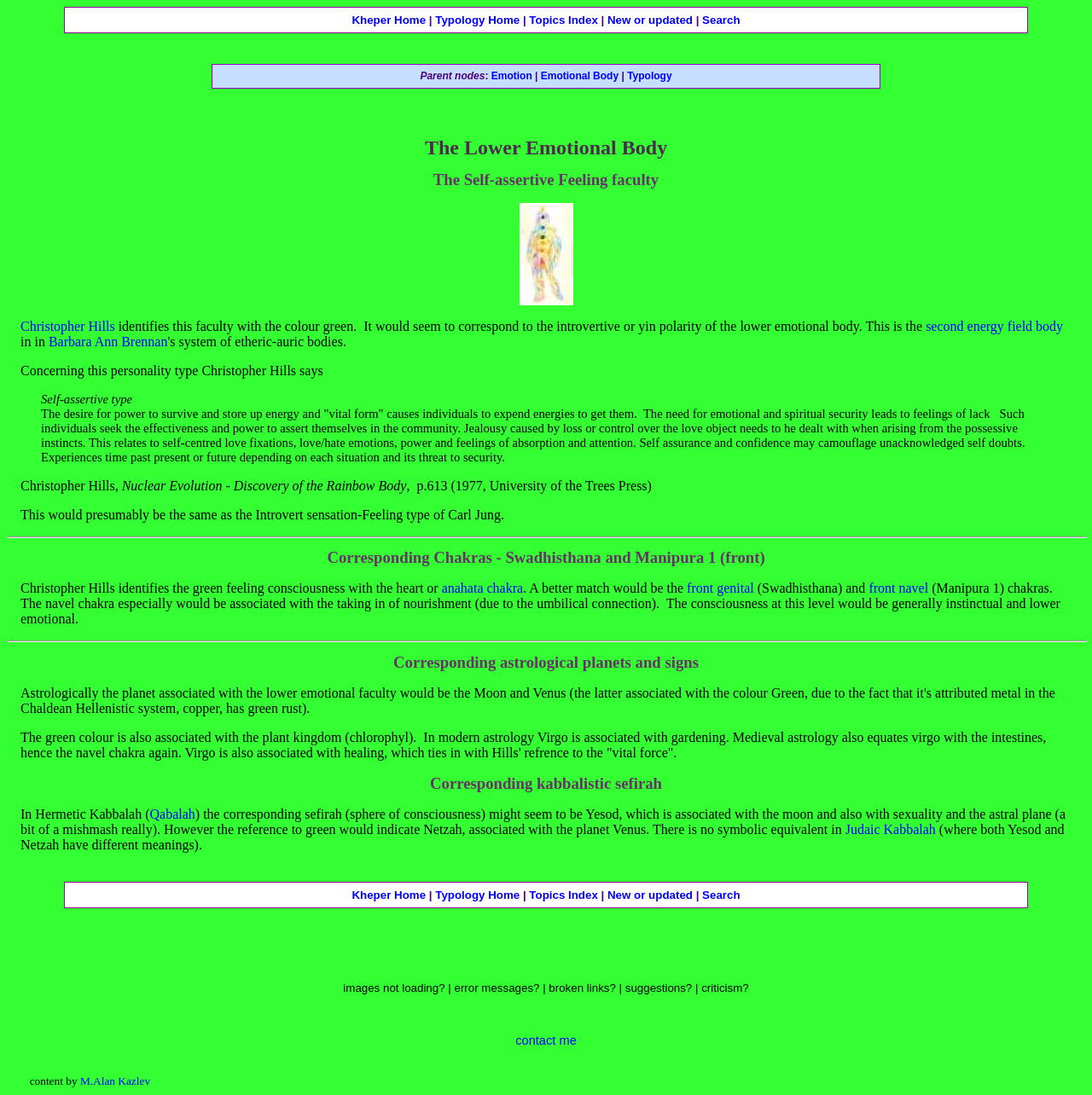Give a one-word or phrase response to the following question: What is the purpose of the front navel chakra?

Taking in of nourishment